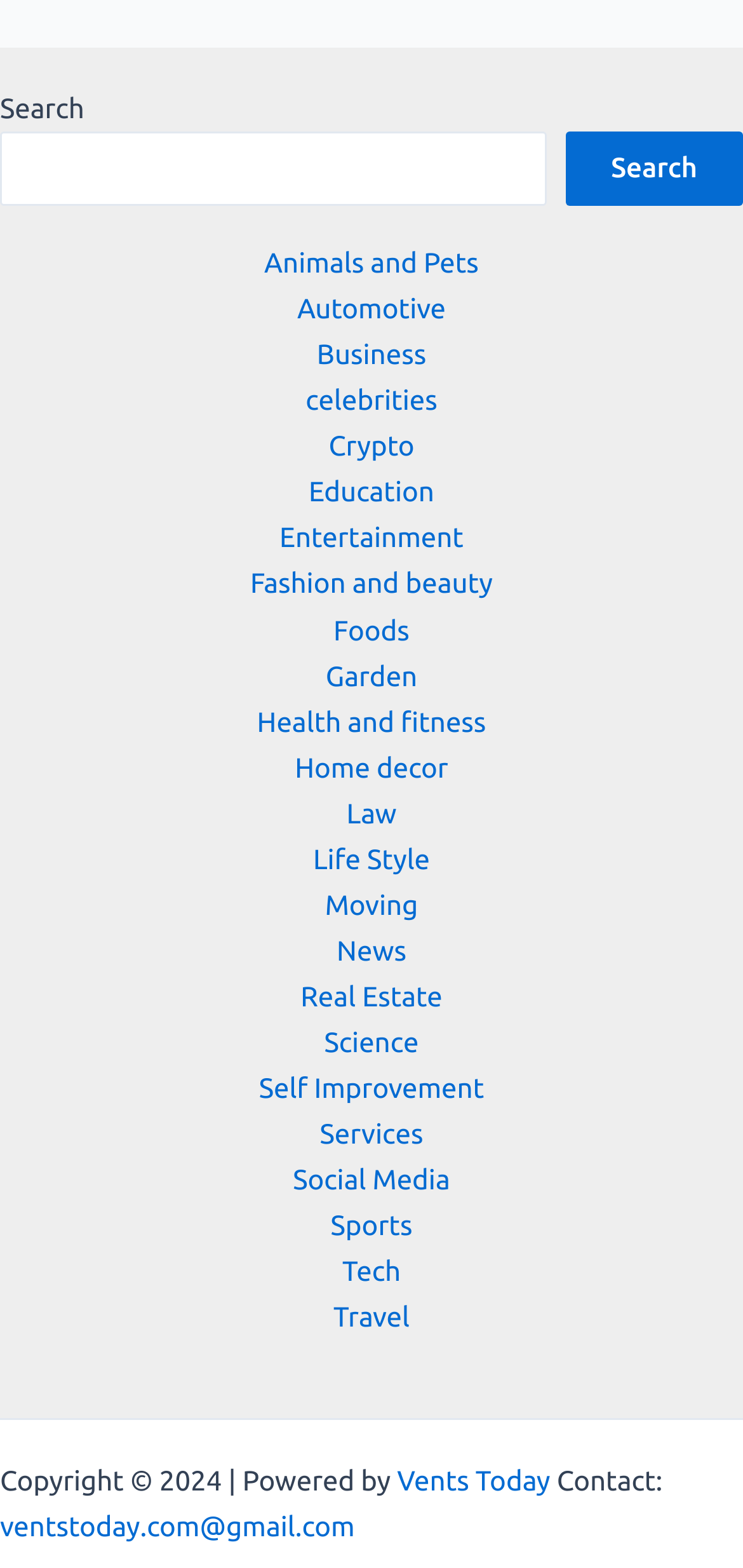Find and provide the bounding box coordinates for the UI element described with: "Self Improvement".

[0.349, 0.683, 0.651, 0.704]